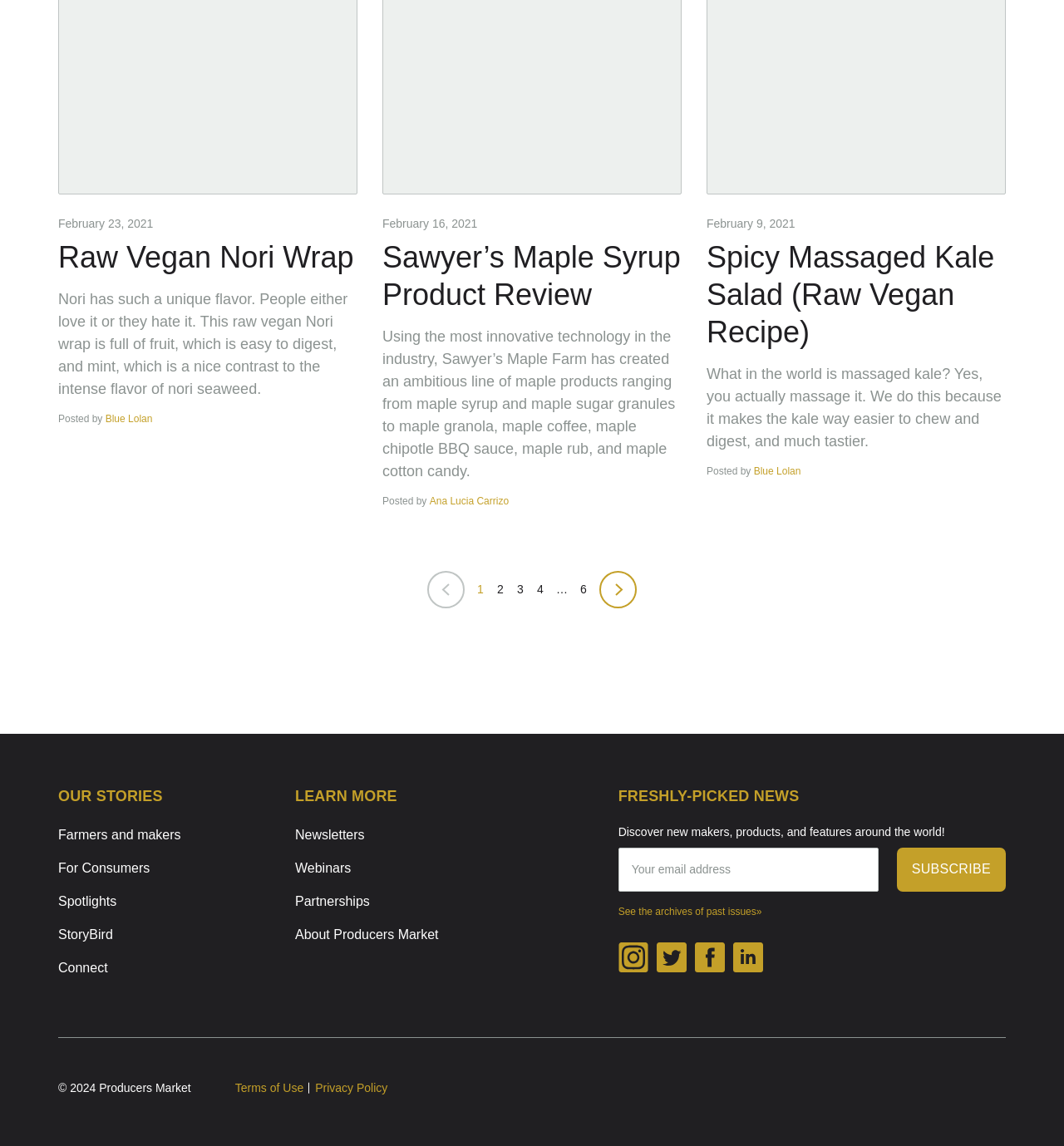Using the format (top-left x, top-left y, bottom-right x, bottom-right y), and given the element description, identify the bounding box coordinates within the screenshot: Sawyer’s Maple Syrup Product Review

[0.359, 0.209, 0.64, 0.272]